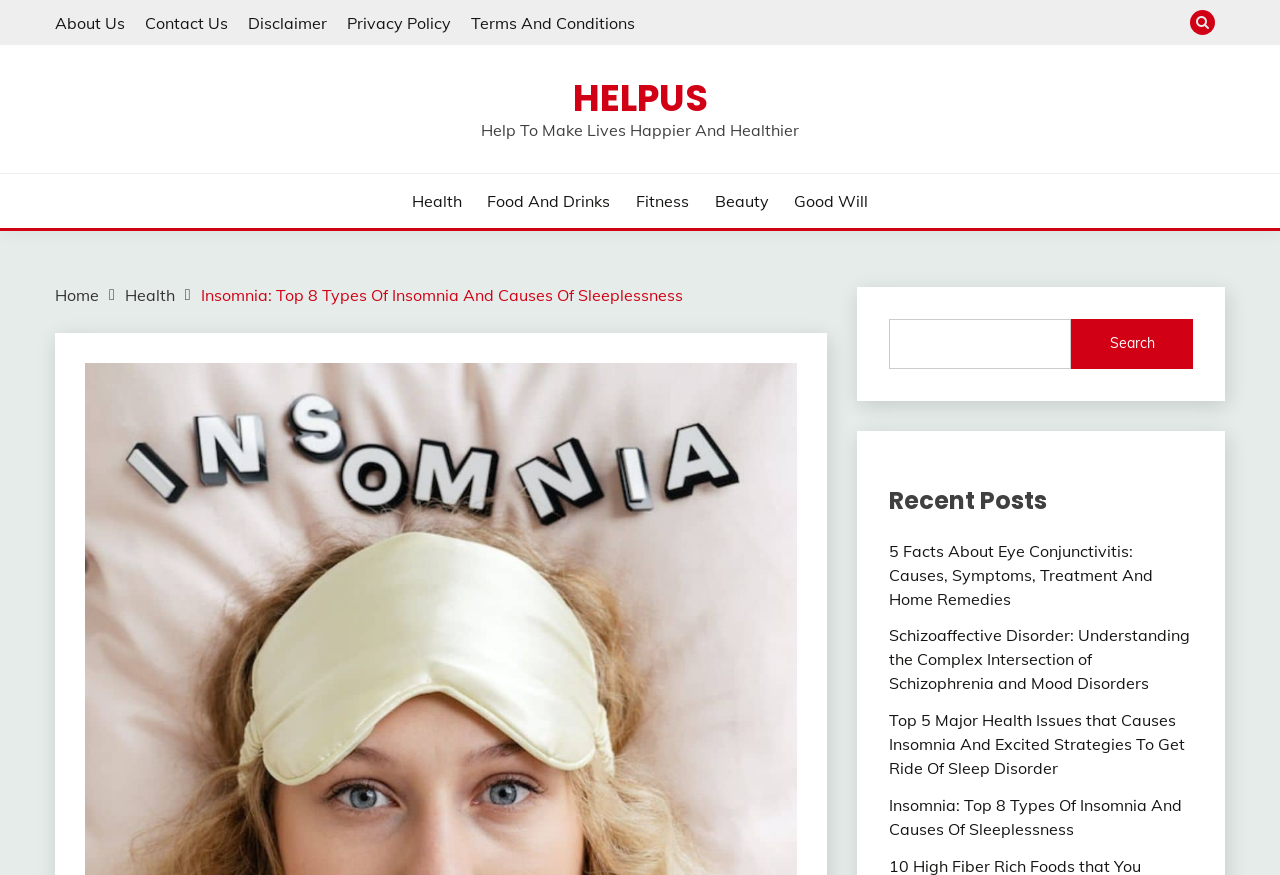What type of content is listed under 'Recent Posts'?
Can you offer a detailed and complete answer to this question?

The 'Recent Posts' section is located at [0.694, 0.552, 0.932, 0.593] and contains links to various articles. The titles of these articles, such as '5 Facts About Eye Conjunctivitis' and 'Insomnia: Top 8 Types Of Insomnia And Causes Of Sleeplessness', suggest that they are related to health and wellness.